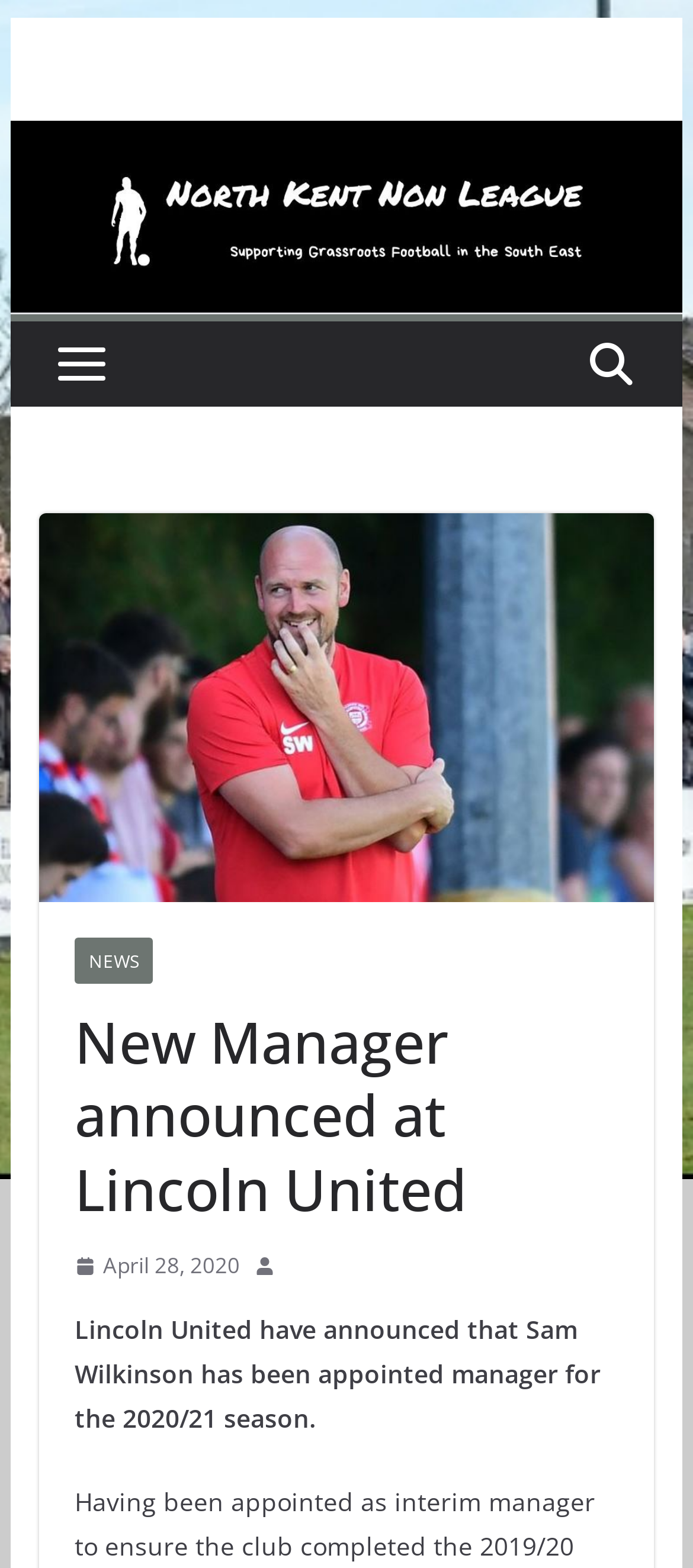What is the season for which the new manager is appointed?
Using the visual information, reply with a single word or short phrase.

2020/21